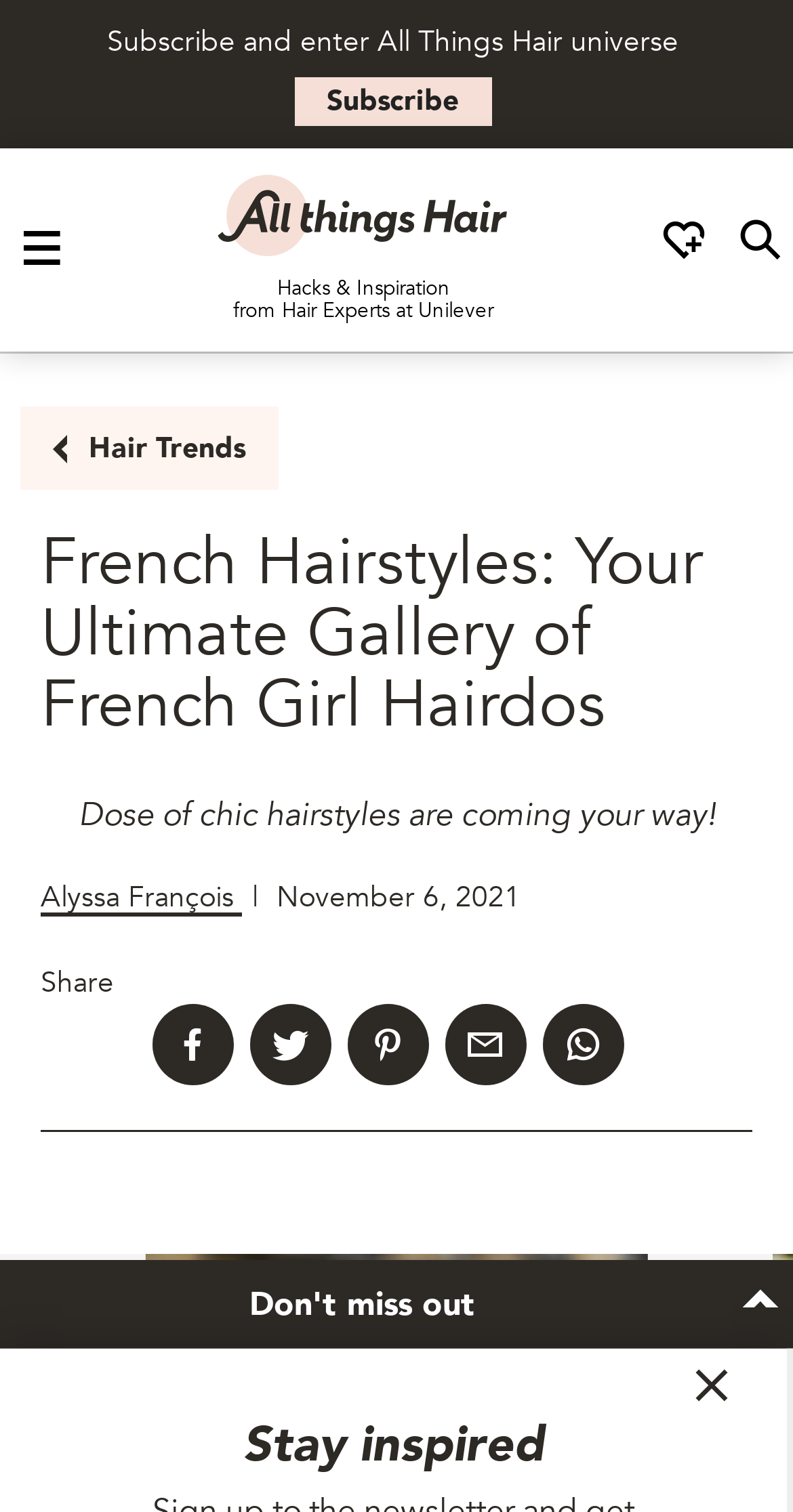Based on the provided description, "LexisNexis", find the bounding box of the corresponding UI element in the screenshot.

None